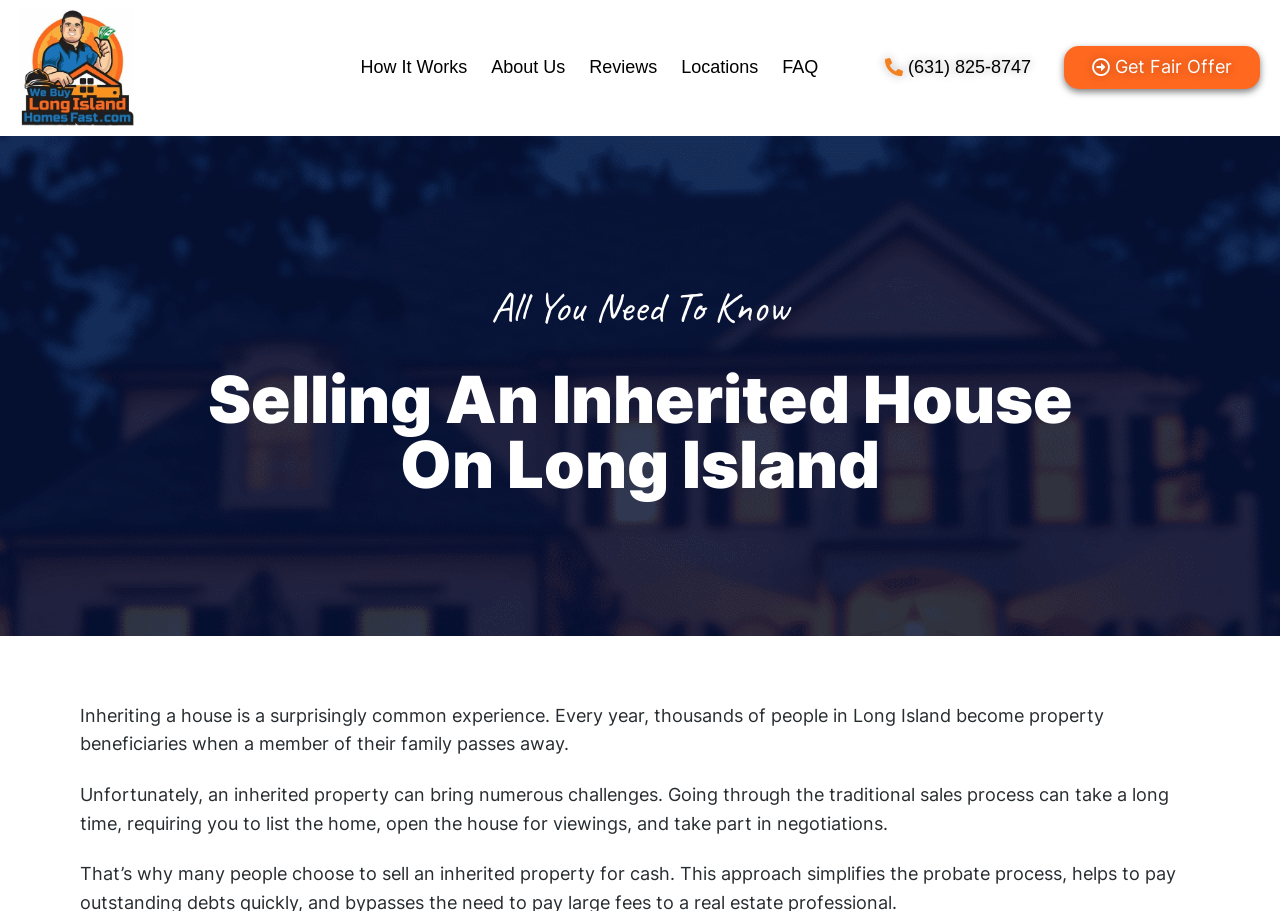Construct a comprehensive caption that outlines the webpage's structure and content.

The webpage is about selling an inherited house on Long Island. At the top left corner, there is a logo of "We Buy Long Island Homes Fast" with a link to the website. Next to the logo, there are five navigation links: "How It Works", "About Us", "Reviews", "Locations", and "FAQ", which are aligned horizontally. 

On the right side of the navigation links, there is a phone number "(631) 825-8747" and a call-to-action button "Get Fair Offer". Below the navigation links, there is a heading "Selling An Inherited House On Long Island" in a larger font size. 

Under the heading, there is a section with two paragraphs of text. The first paragraph explains that inheriting a house is a common experience, and thousands of people in Long Island become property beneficiaries every year. The second paragraph describes the challenges of selling an inherited property through the traditional sales process, which can take a long time and require listing the home, open house viewings, and negotiations.